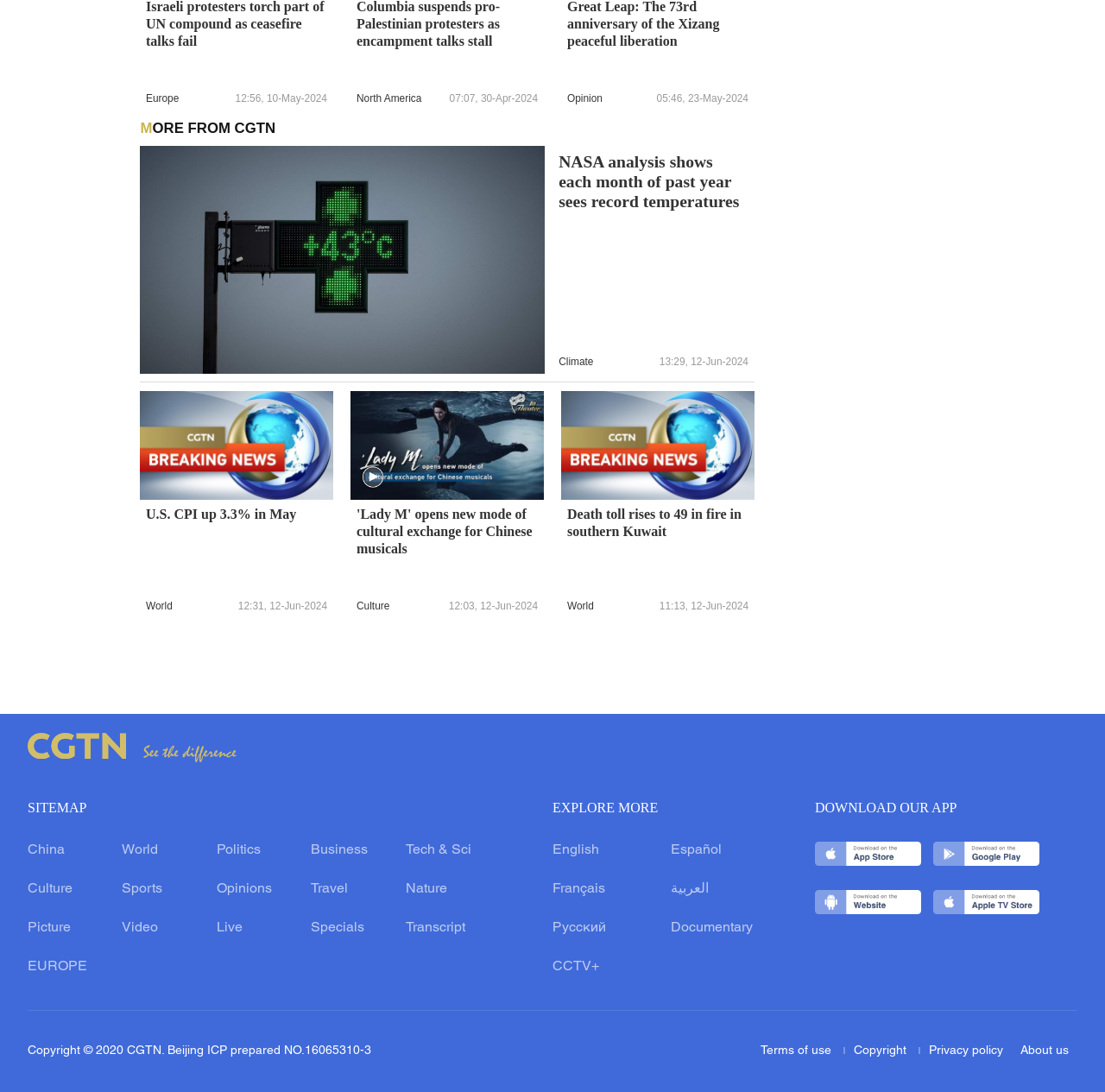Please predict the bounding box coordinates (top-left x, top-left y, bottom-right x, bottom-right y) for the UI element in the screenshot that fits the description: About us

[0.916, 0.957, 0.975, 0.968]